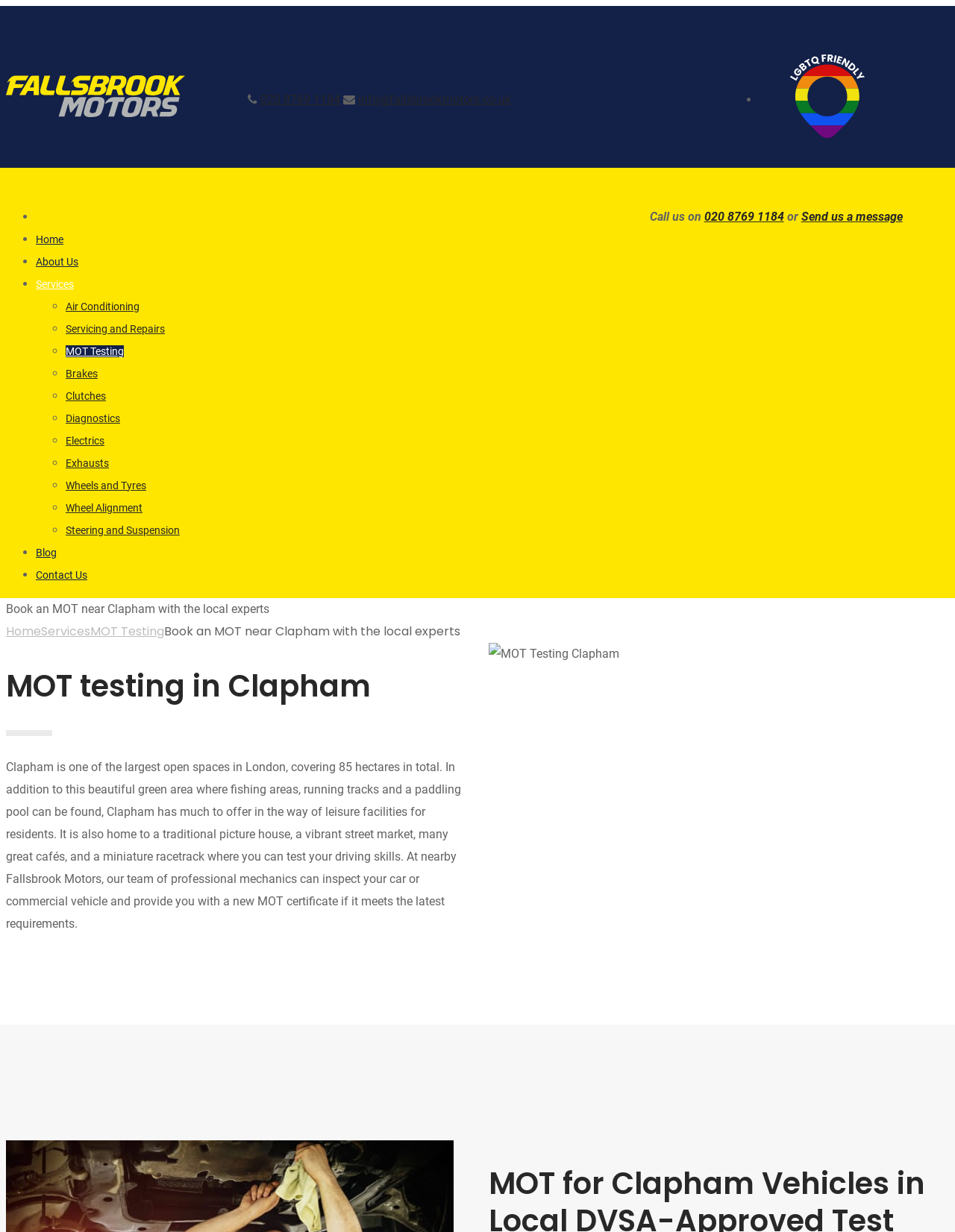What is the phone number to call for MOT services?
Answer the question in a detailed and comprehensive manner.

I found the phone number by looking at the top-right corner of the webpage, where it says 'Call us on' followed by the phone number '020 8769 1184'.